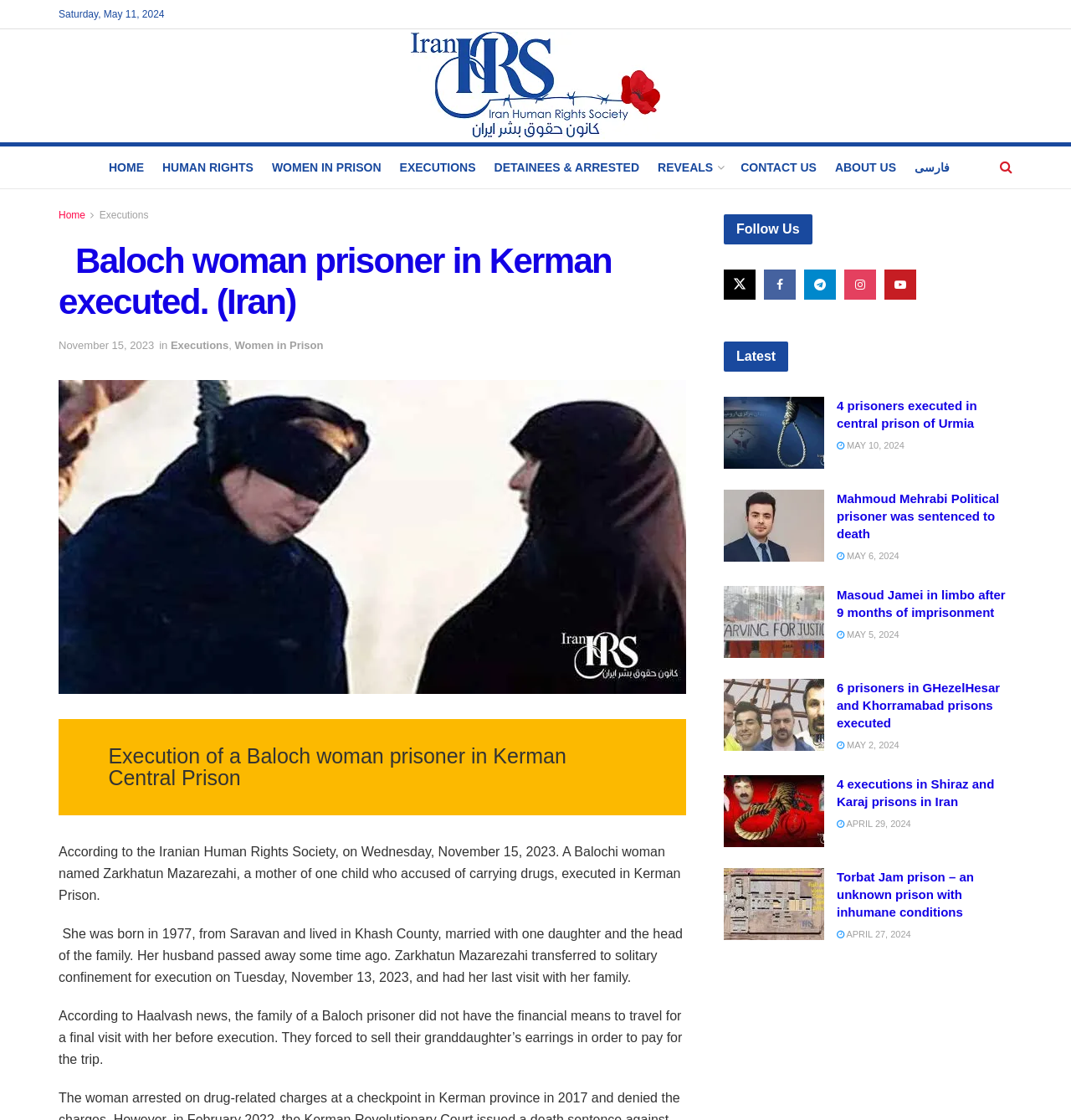Refer to the image and offer a detailed explanation in response to the question: What is the name of the prison where Zarkhatun Mazarezahi was executed?

The answer can be found in the main article section of the webpage, where it is stated that 'According to the Iranian Human Rights Society, on Wednesday, November 15, 2023, a Balochi woman named Zarkhatun Mazarezahi, a mother of one child who accused of carrying drugs, was executed in Kerman Central Prison.'